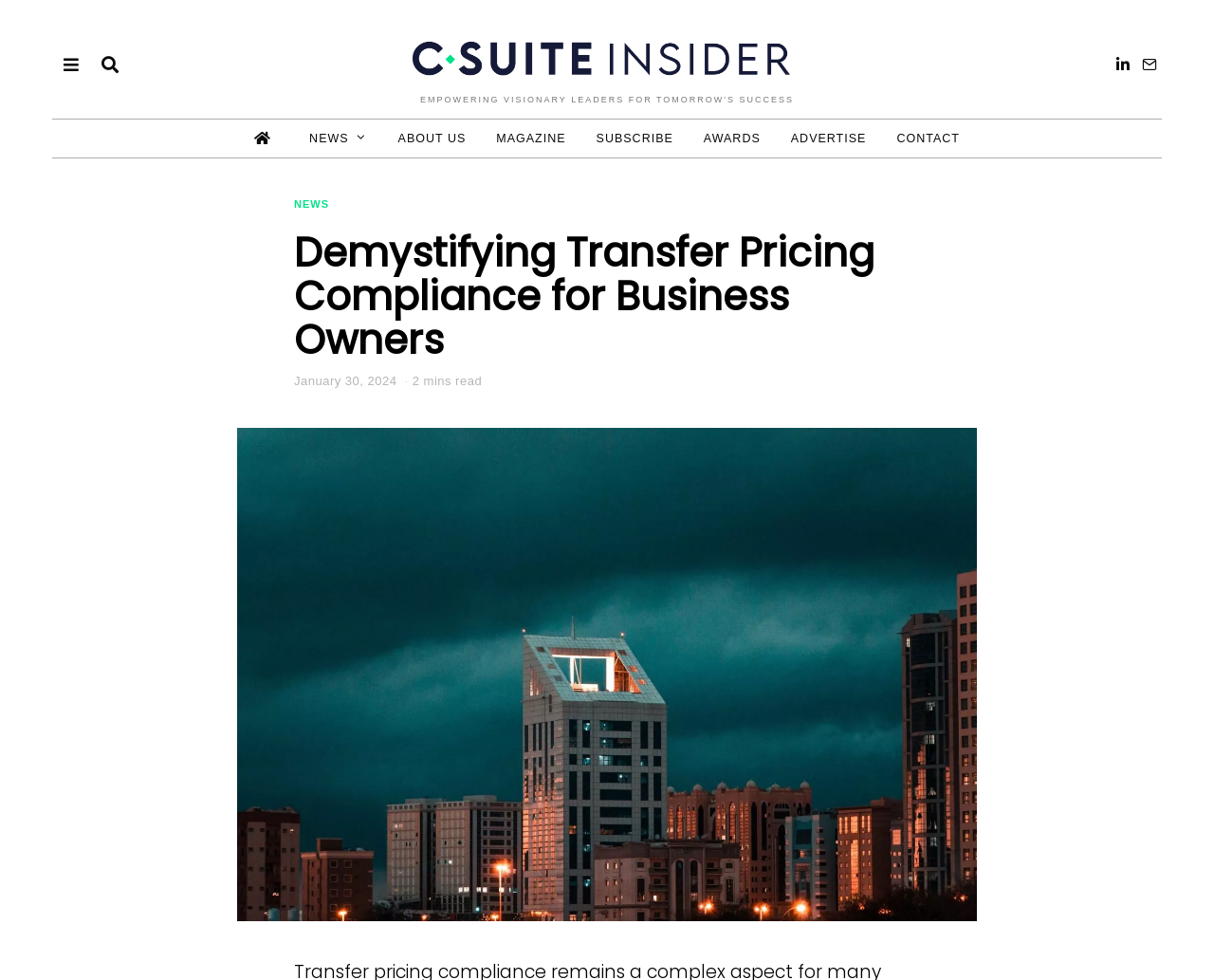What is the date of the article?
We need a detailed and meticulous answer to the question.

I found the date of the article by looking at the time element, which is located below the heading 'Demystifying Transfer Pricing Compliance for Business Owners' and above the figure. The time element contains the static text 'January 30, 2024'.